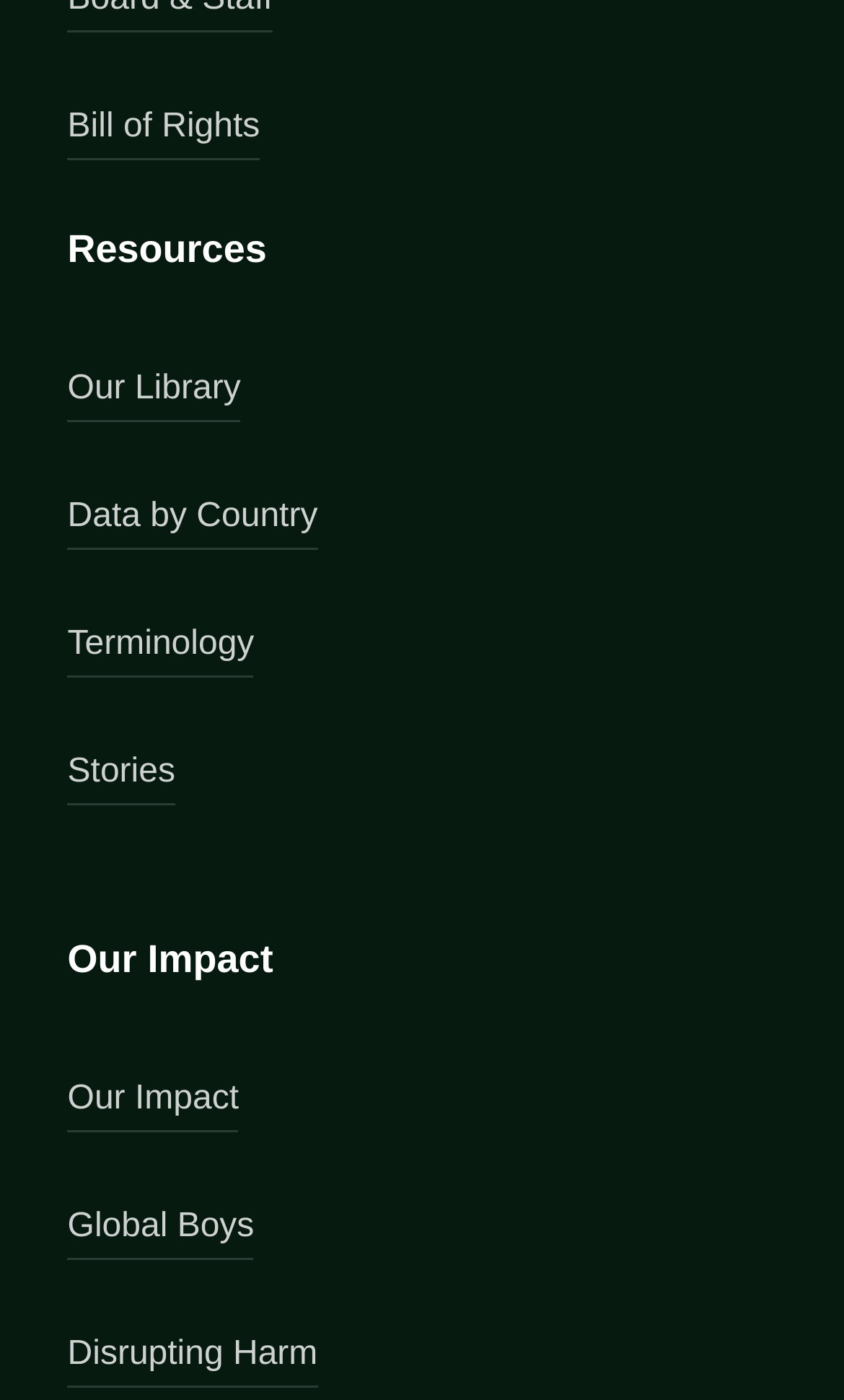How many links are there in the top section?
Based on the visual, give a brief answer using one word or a short phrase.

7